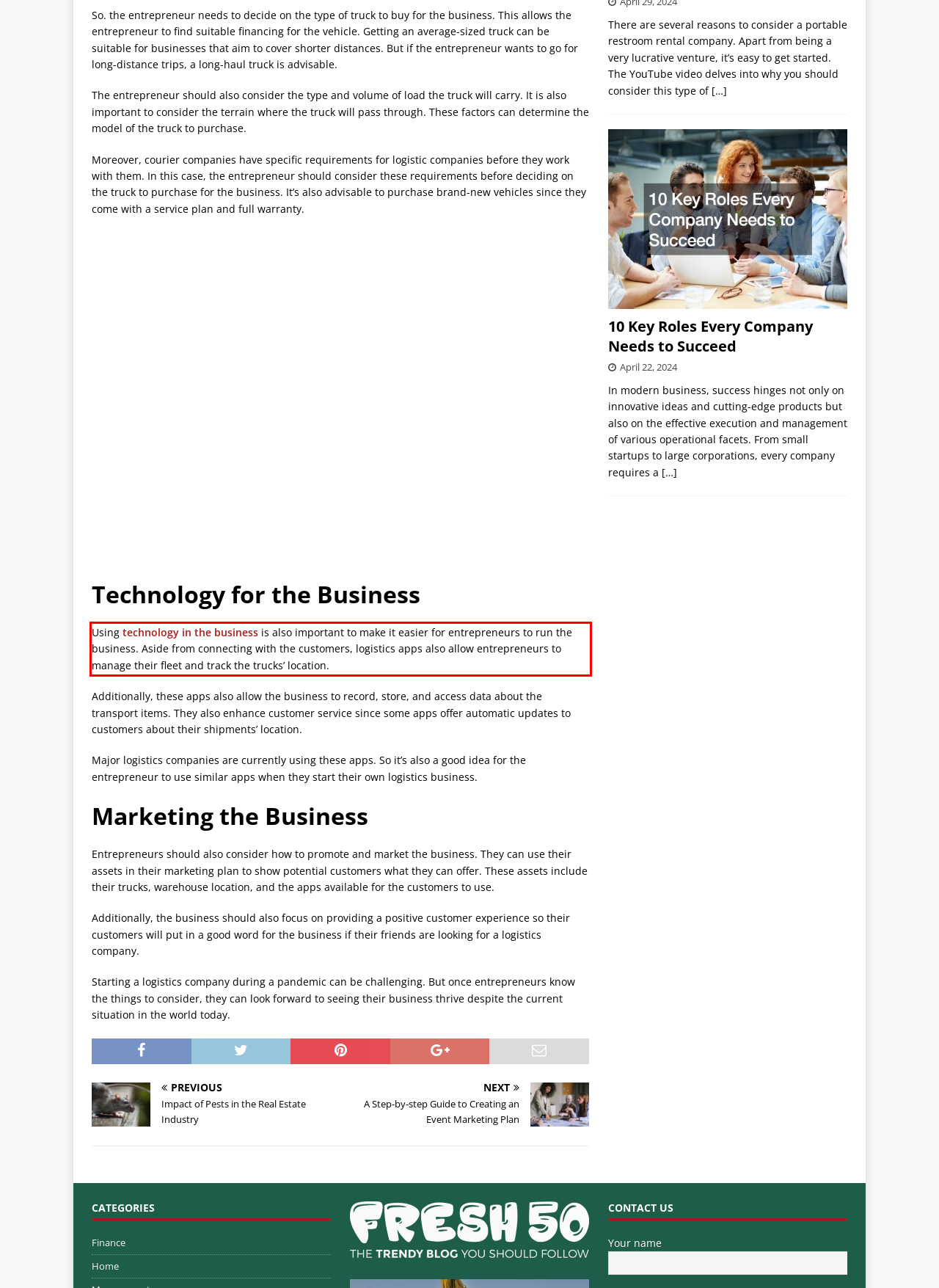Analyze the red bounding box in the provided webpage screenshot and generate the text content contained within.

Using technology in the business is also important to make it easier for entrepreneurs to run the business. Aside from connecting with the customers, logistics apps also allow entrepreneurs to manage their fleet and track the trucks’ location.